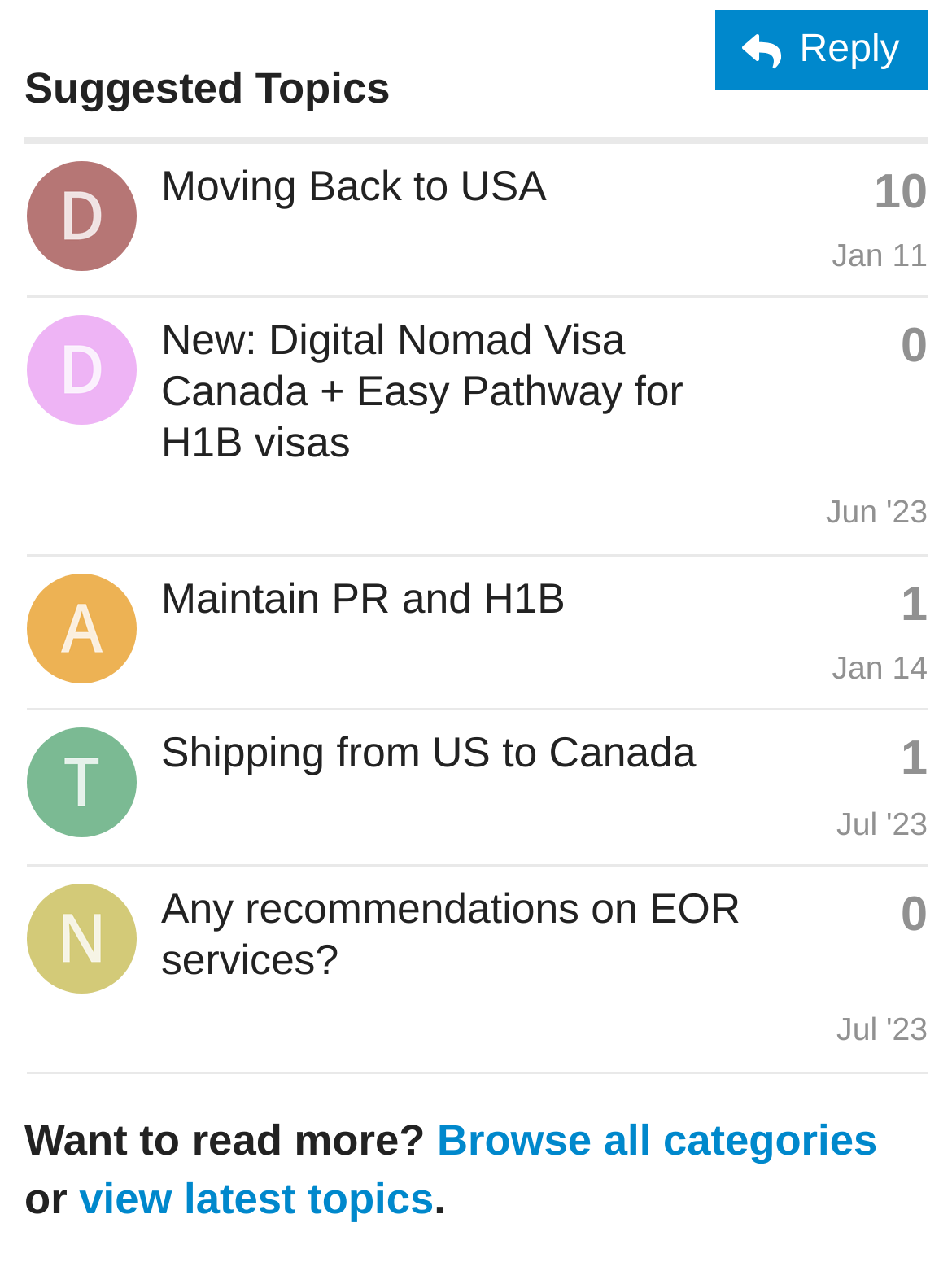Please determine the bounding box coordinates of the element to click in order to execute the following instruction: "Read the post by 'DhanaMovNorth'". The coordinates should be four float numbers between 0 and 1, specified as [left, top, right, bottom].

[0.028, 0.15, 0.144, 0.183]